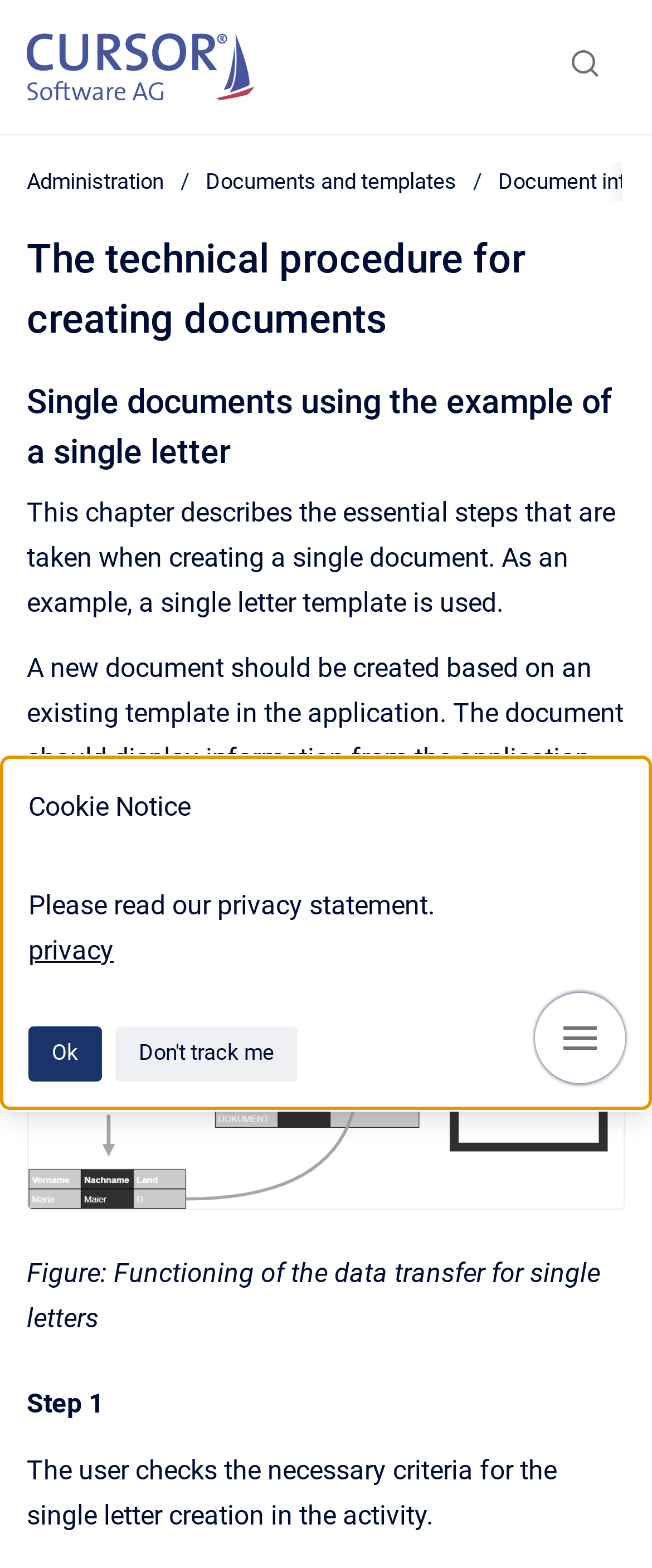Identify the bounding box coordinates of the clickable region to carry out the given instruction: "view documents and templates".

[0.315, 0.106, 0.7, 0.126]